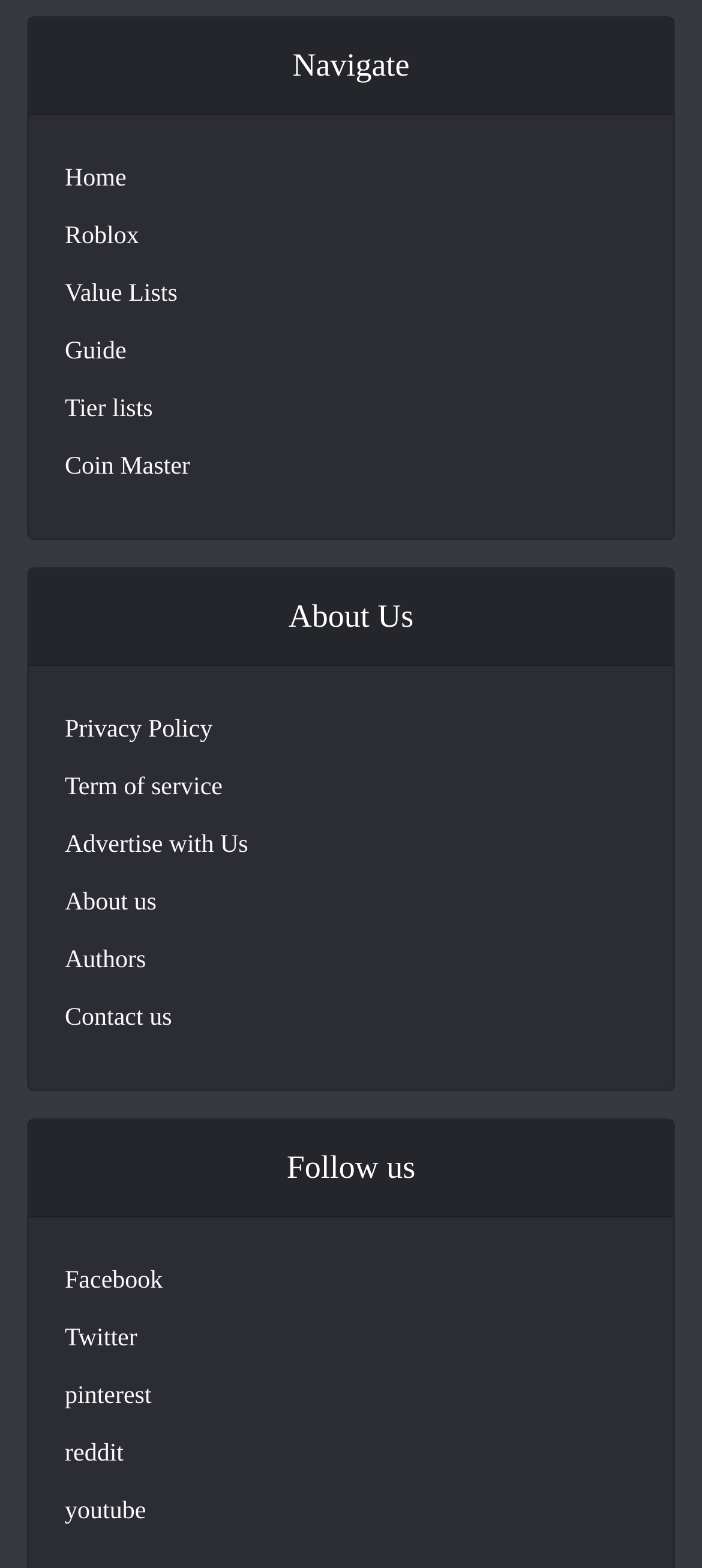What is the first link in the navigation menu?
Please use the image to deliver a detailed and complete answer.

The first link in the navigation menu is 'Home' because it is the first link element with the text 'Home' under the 'Navigate' heading.